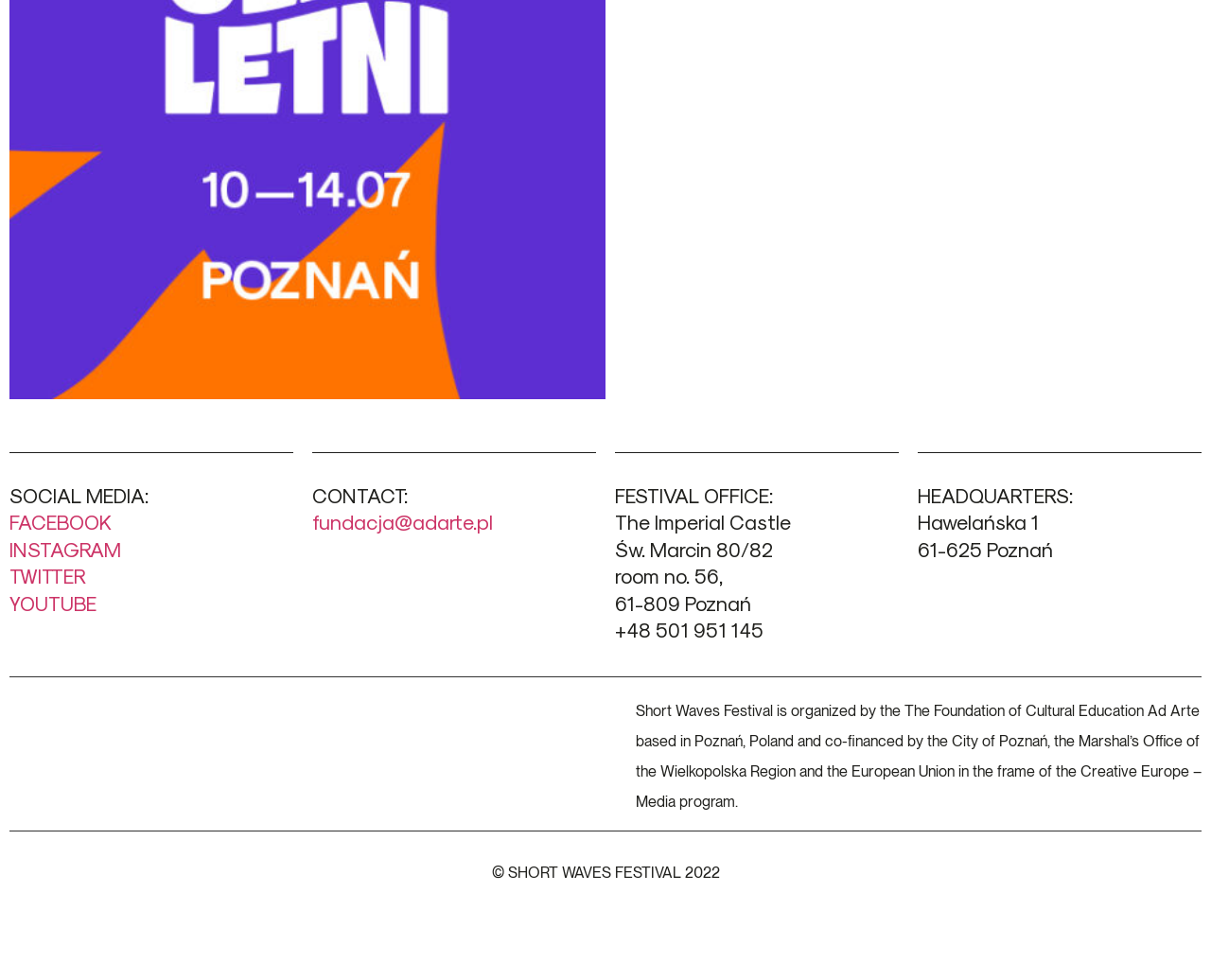Use a single word or phrase to respond to the question:
How many social media links are provided?

4